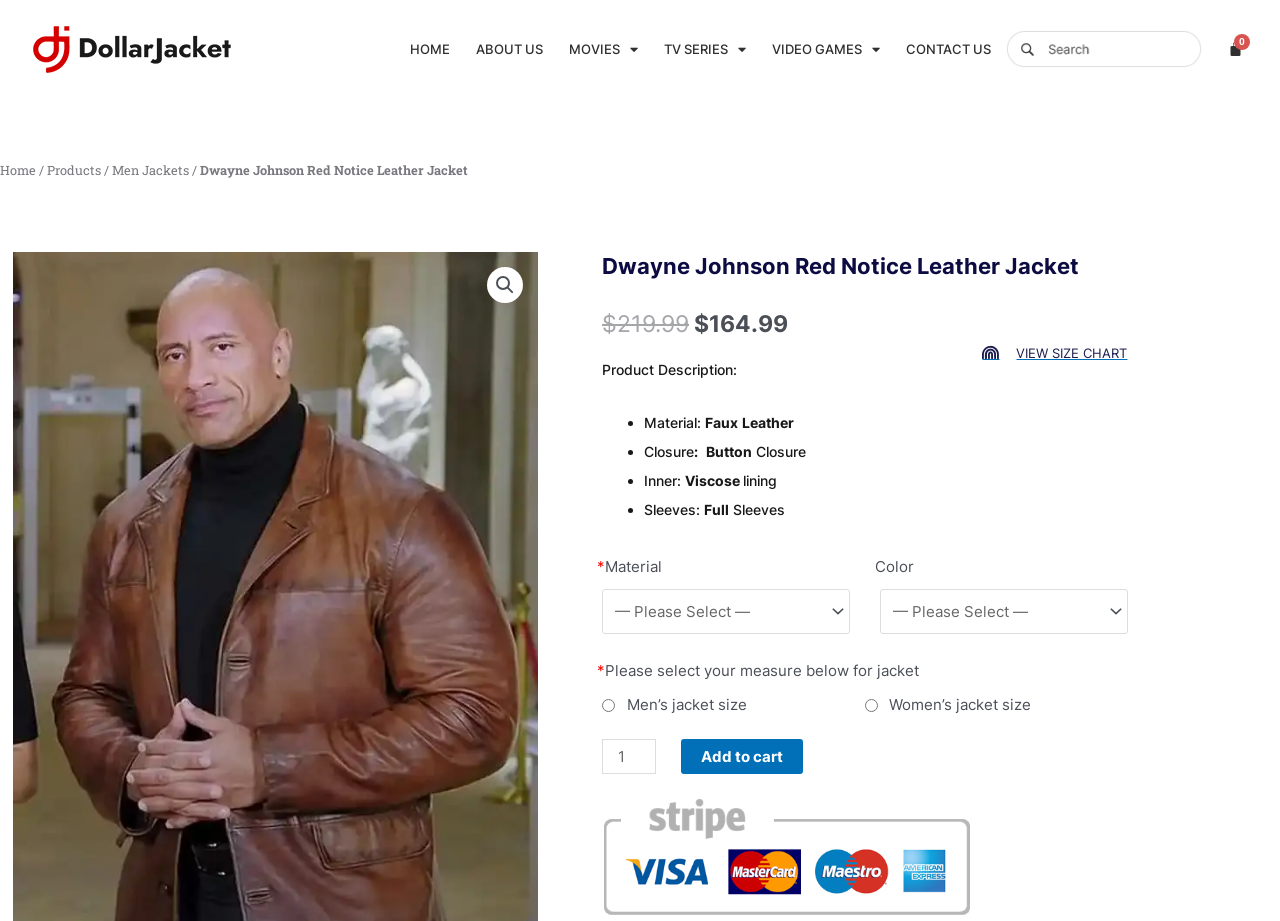Please locate the bounding box coordinates of the element that needs to be clicked to achieve the following instruction: "View the product size chart". The coordinates should be four float numbers between 0 and 1, i.e., [left, top, right, bottom].

[0.741, 0.37, 0.881, 0.396]